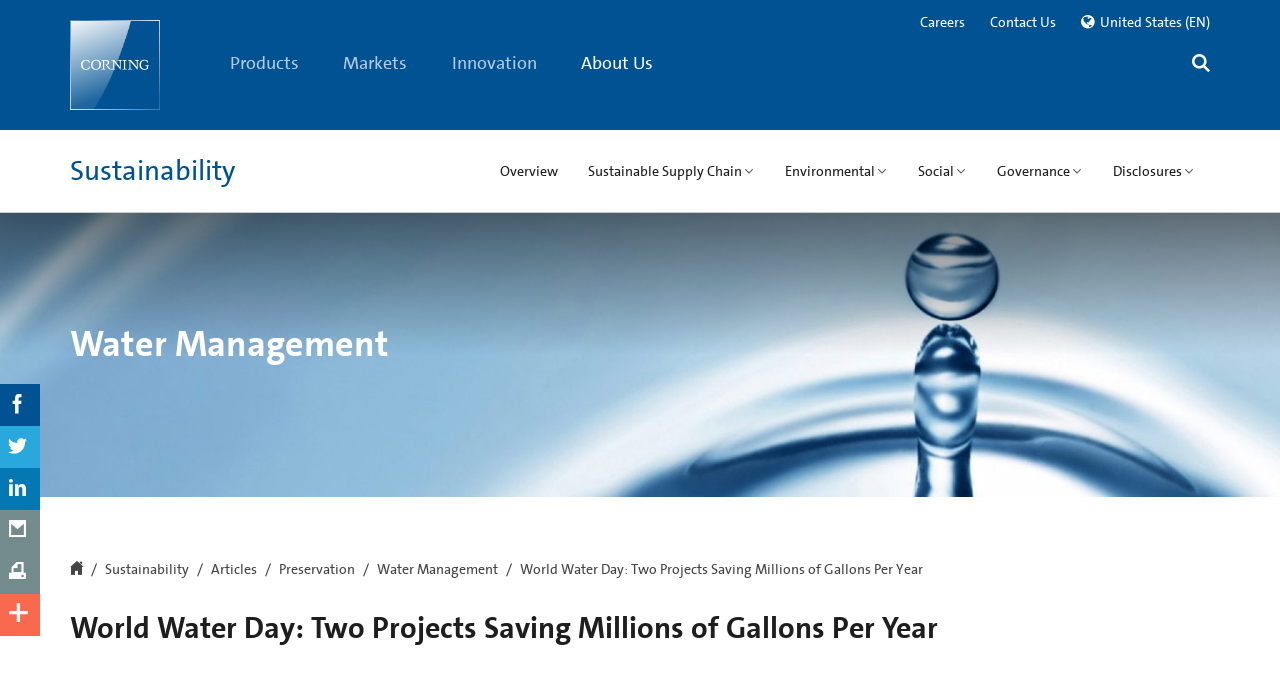What is the significance of the date mentioned on this webpage?
Using the image, elaborate on the answer with as much detail as possible.

The webpage mentions 'World Water Day: Two Projects Saving Millions of Gallons Per Year' in the heading, which suggests that the date mentioned is World Water Day 2019, and the webpage is highlighting water-saving projects in honor of this day.